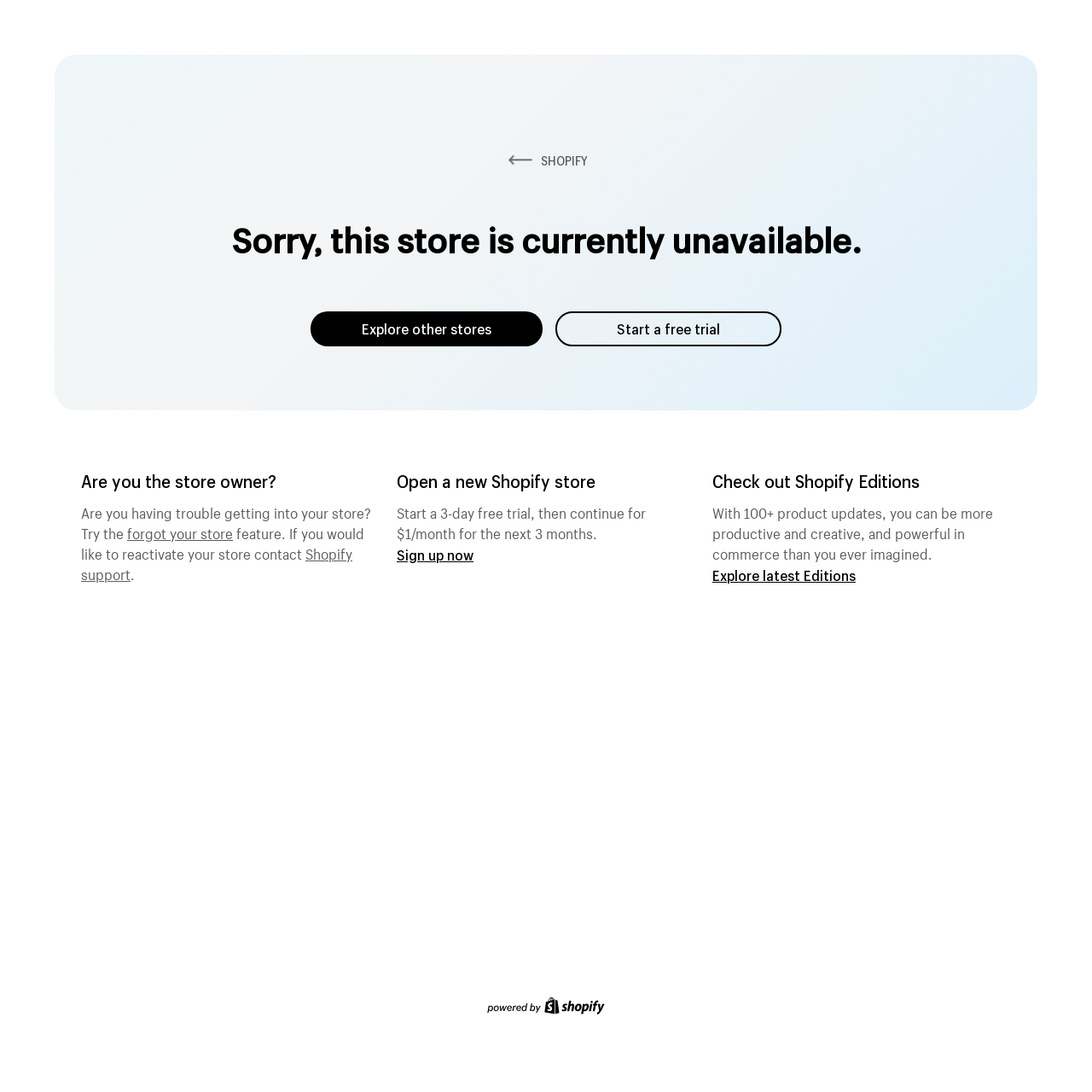Can you find and generate the webpage's heading?

Sorry, this store is currently unavailable.